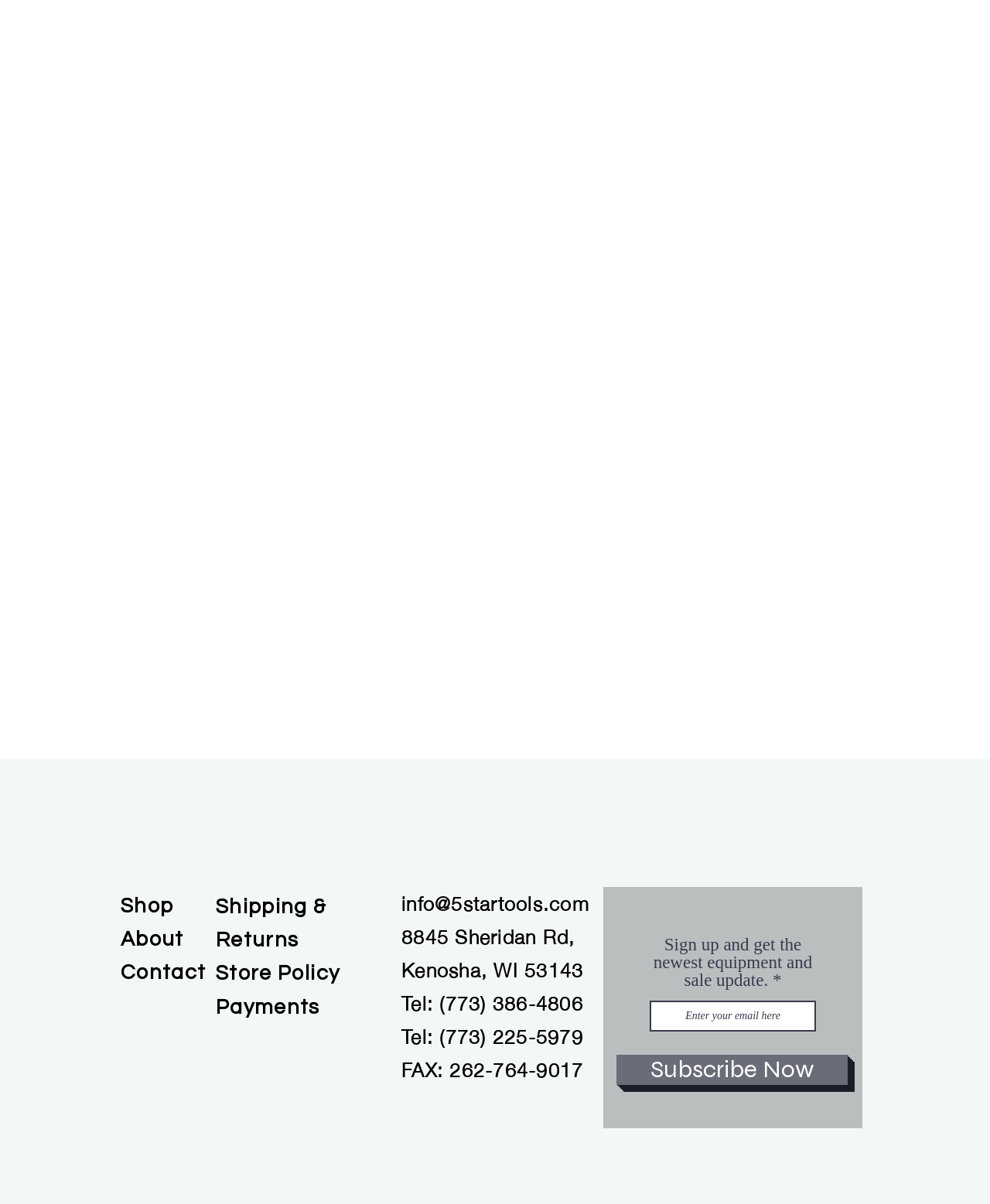Answer this question in one word or a short phrase: What is the company's address?

8845 Sheridan Rd, Kenosha, WI 53143